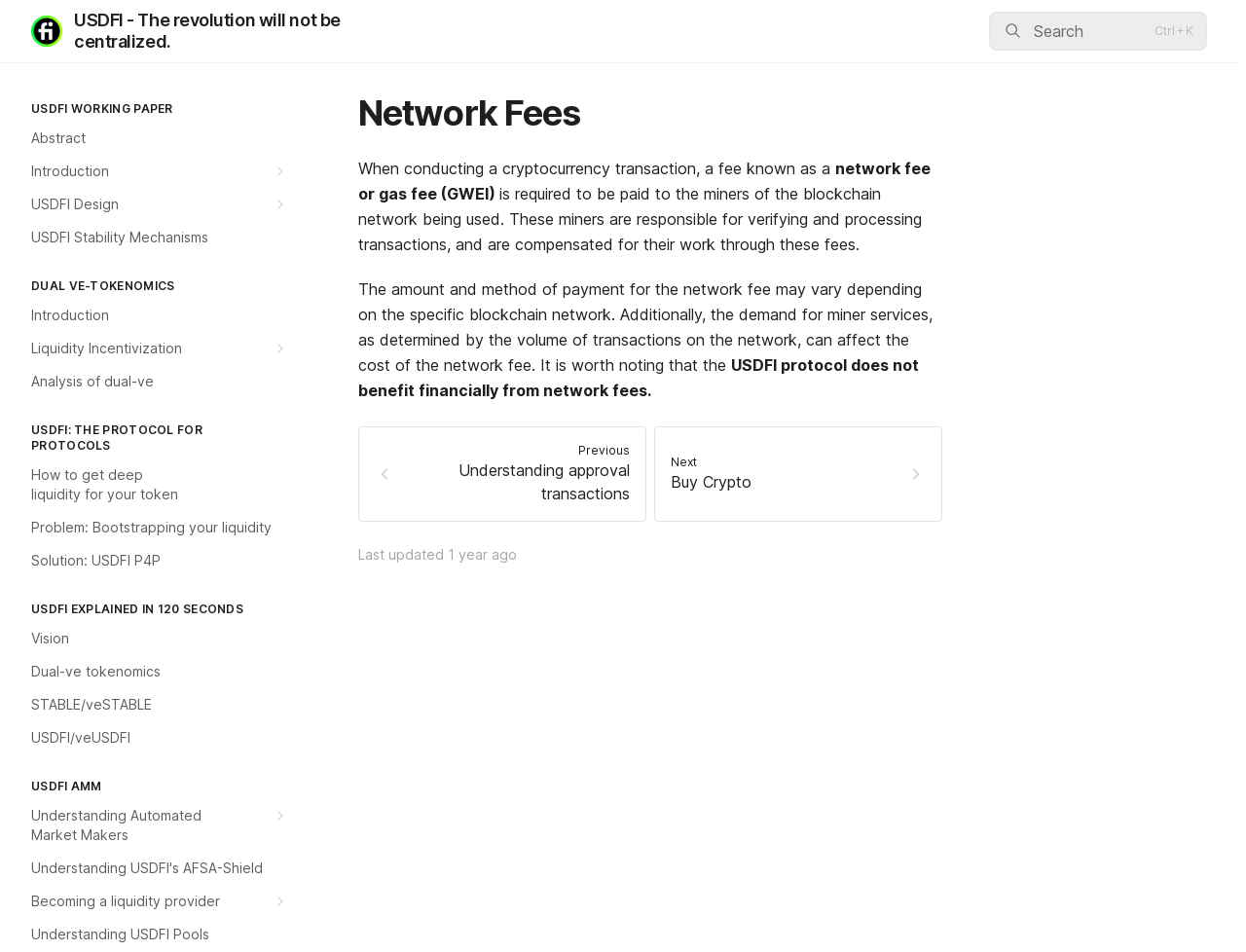Determine the bounding box coordinates for the region that must be clicked to execute the following instruction: "Click the 'Search' button".

[0.794, 0.012, 0.969, 0.053]